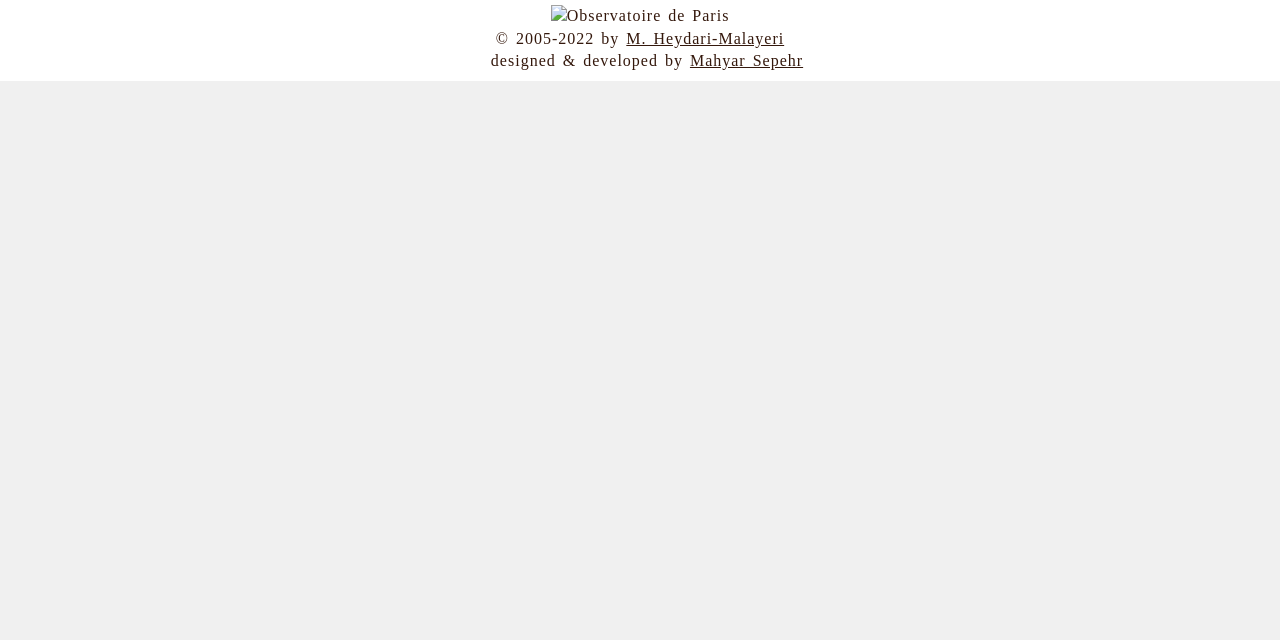Refer to the element description M. Heydari-Malayeri and identify the corresponding bounding box in the screenshot. Format the coordinates as (top-left x, top-left y, bottom-right x, bottom-right y) with values in the range of 0 to 1.

[0.489, 0.046, 0.613, 0.073]